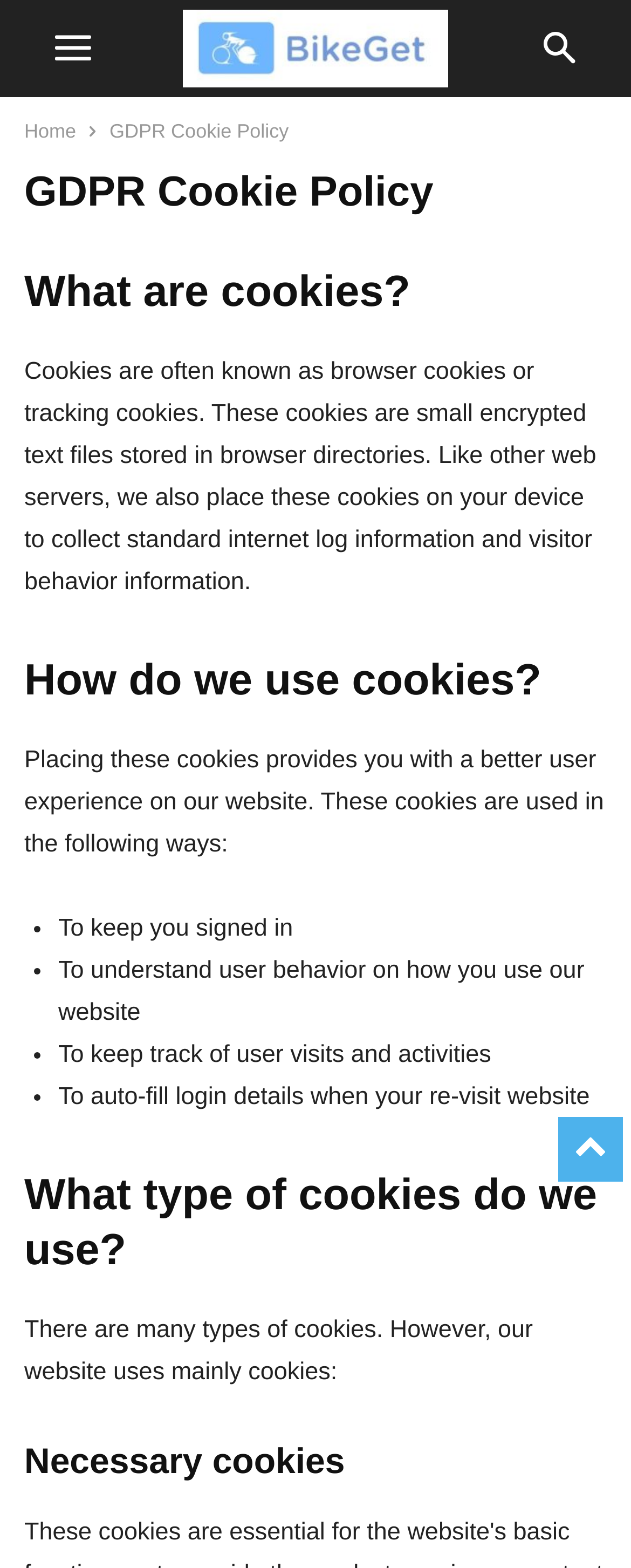Please answer the following question using a single word or phrase: 
What is the main topic of this webpage?

Cookies